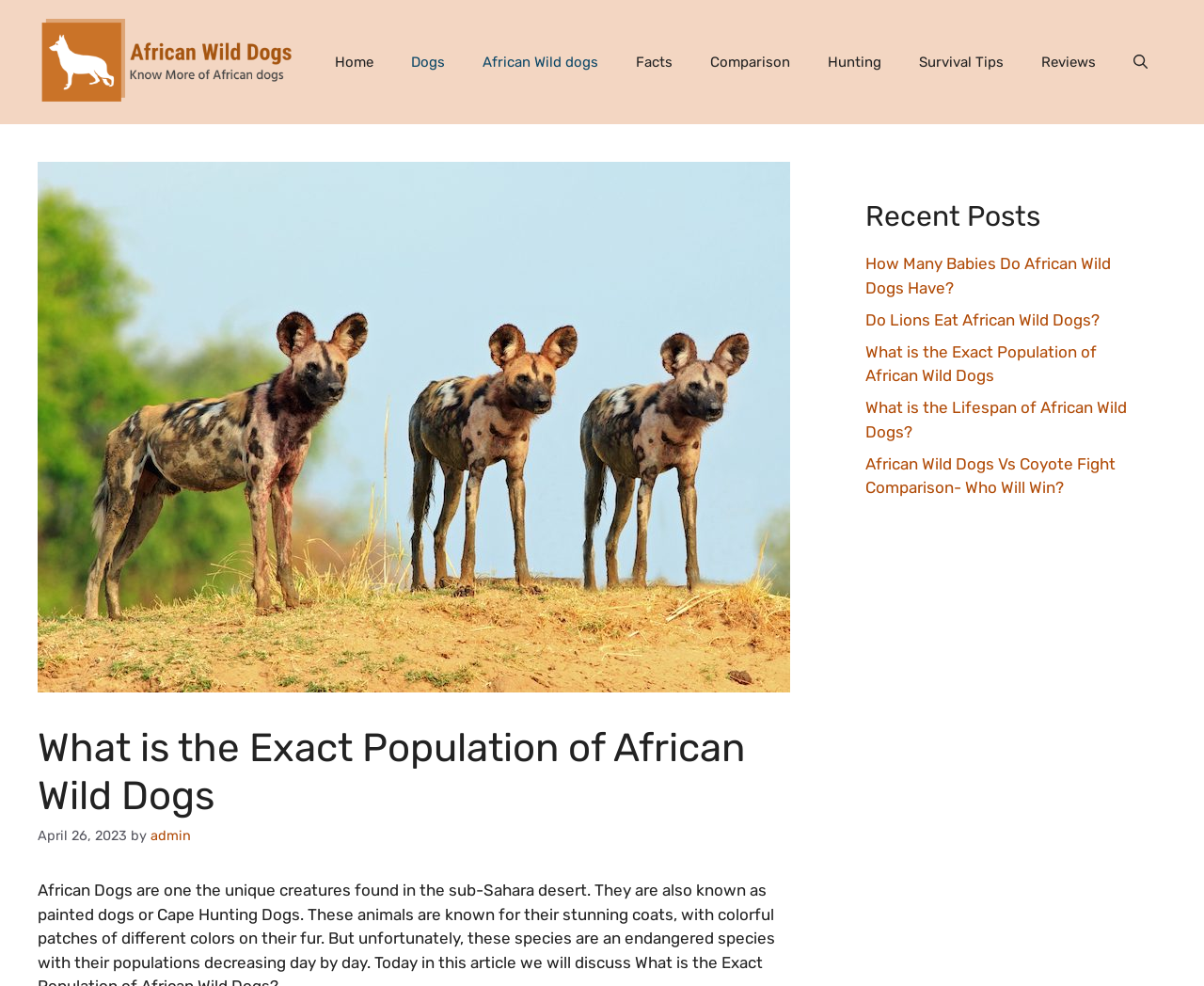Could you find the bounding box coordinates of the clickable area to complete this instruction: "Read the article 'How Many Babies Do African Wild Dogs Have?'"?

[0.719, 0.258, 0.923, 0.301]